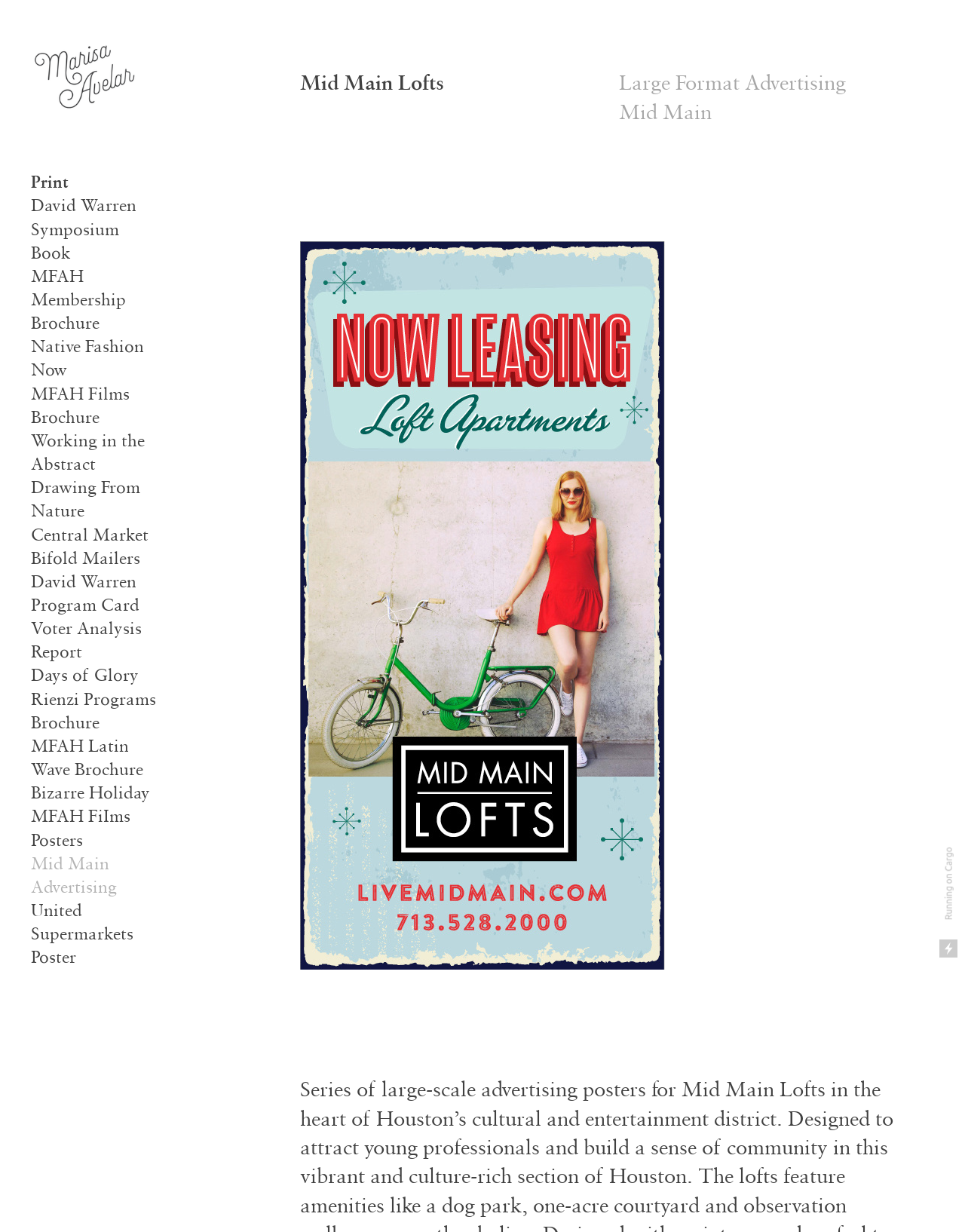Using the details in the image, give a detailed response to the question below:
Is there an image on the page?

There are multiple images on the page, including the one with bounding box coordinates [0.311, 0.196, 0.689, 0.787], which suggests that the page features visual content related to the advertising campaigns.